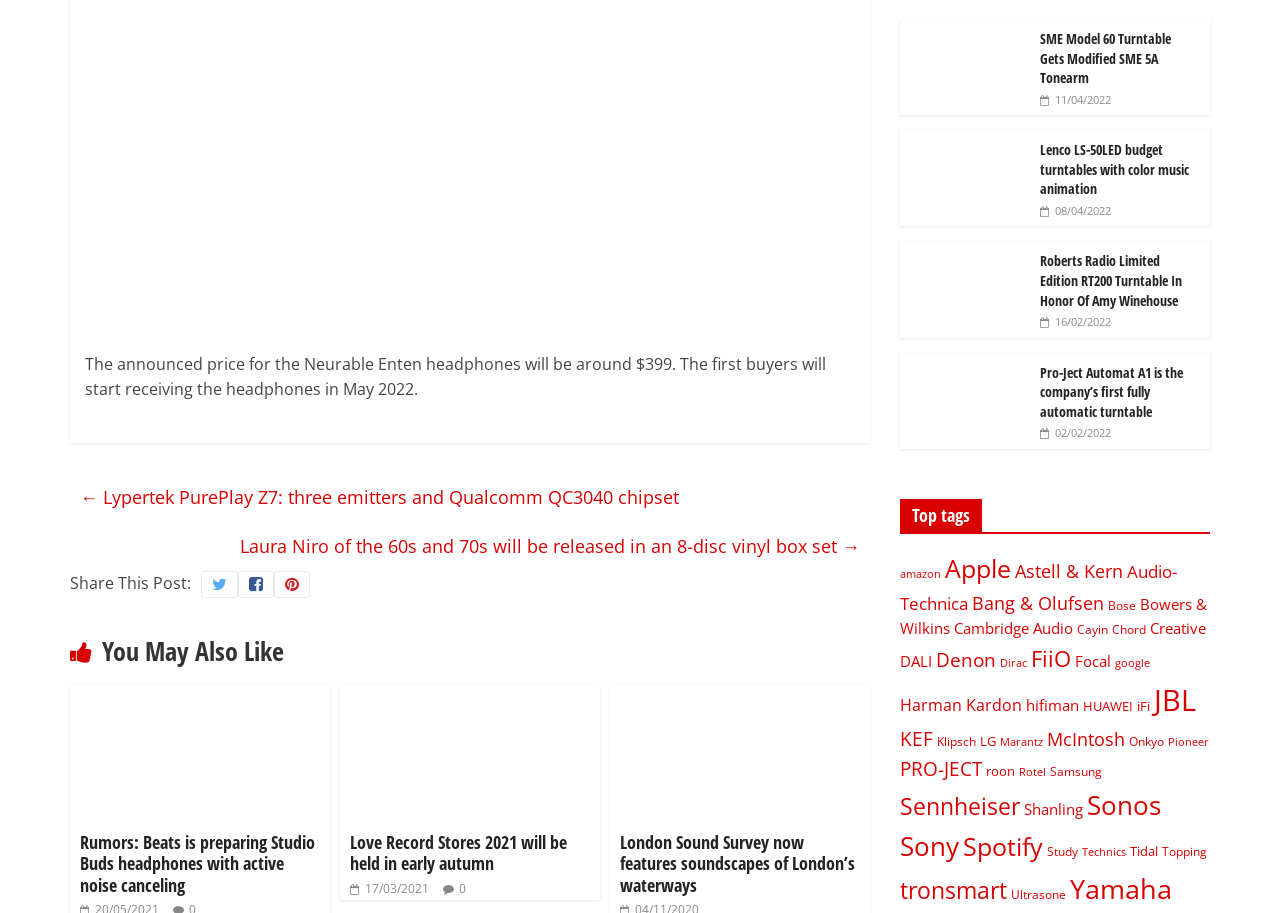Find the bounding box coordinates of the element's region that should be clicked in order to follow the given instruction: "Explore the topic of Pro-Ject Automat A1 is the company’s first fully automatic turntable". The coordinates should consist of four float numbers between 0 and 1, i.e., [left, top, right, bottom].

[0.703, 0.387, 0.805, 0.408]